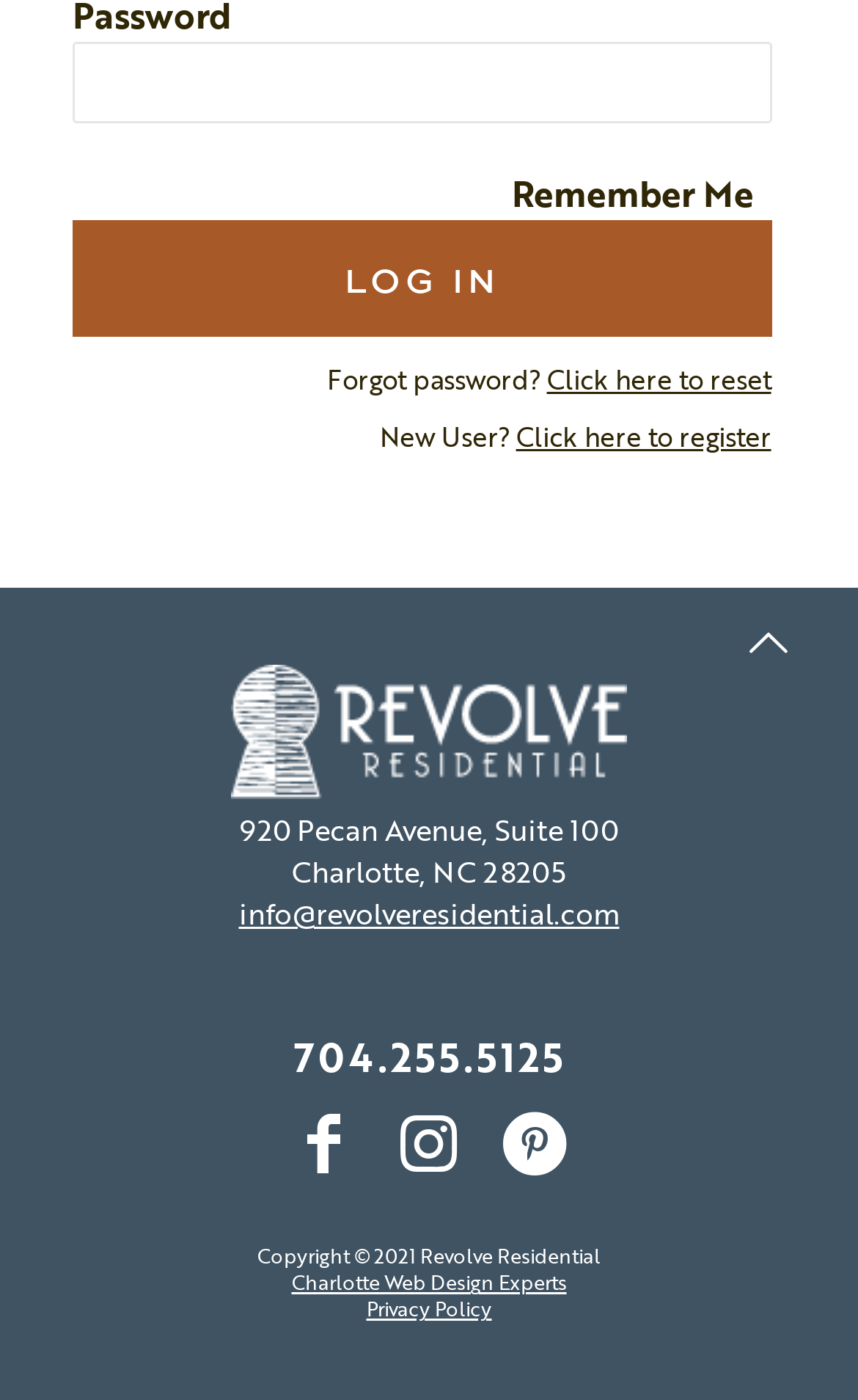Using the description: "Privacy Policy", determine the UI element's bounding box coordinates. Ensure the coordinates are in the format of four float numbers between 0 and 1, i.e., [left, top, right, bottom].

[0.427, 0.925, 0.573, 0.946]